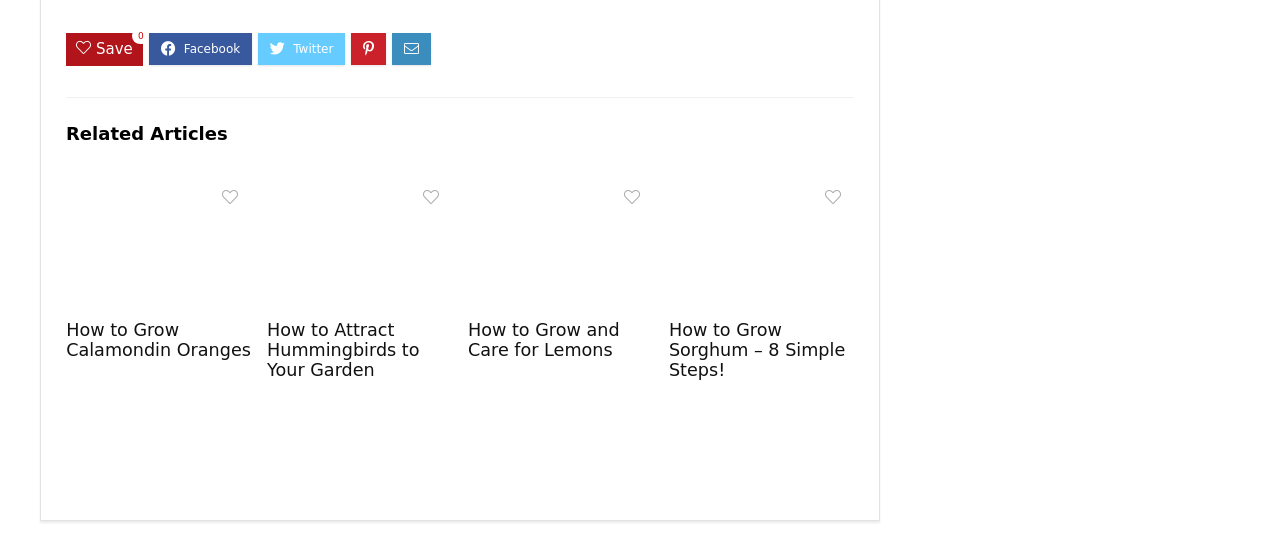Identify the bounding box coordinates of the section to be clicked to complete the task described by the following instruction: "Explore 'How to Grow Sorghum – 8 Simple Steps!' ". The coordinates should be four float numbers between 0 and 1, formatted as [left, top, right, bottom].

[0.523, 0.591, 0.667, 0.702]